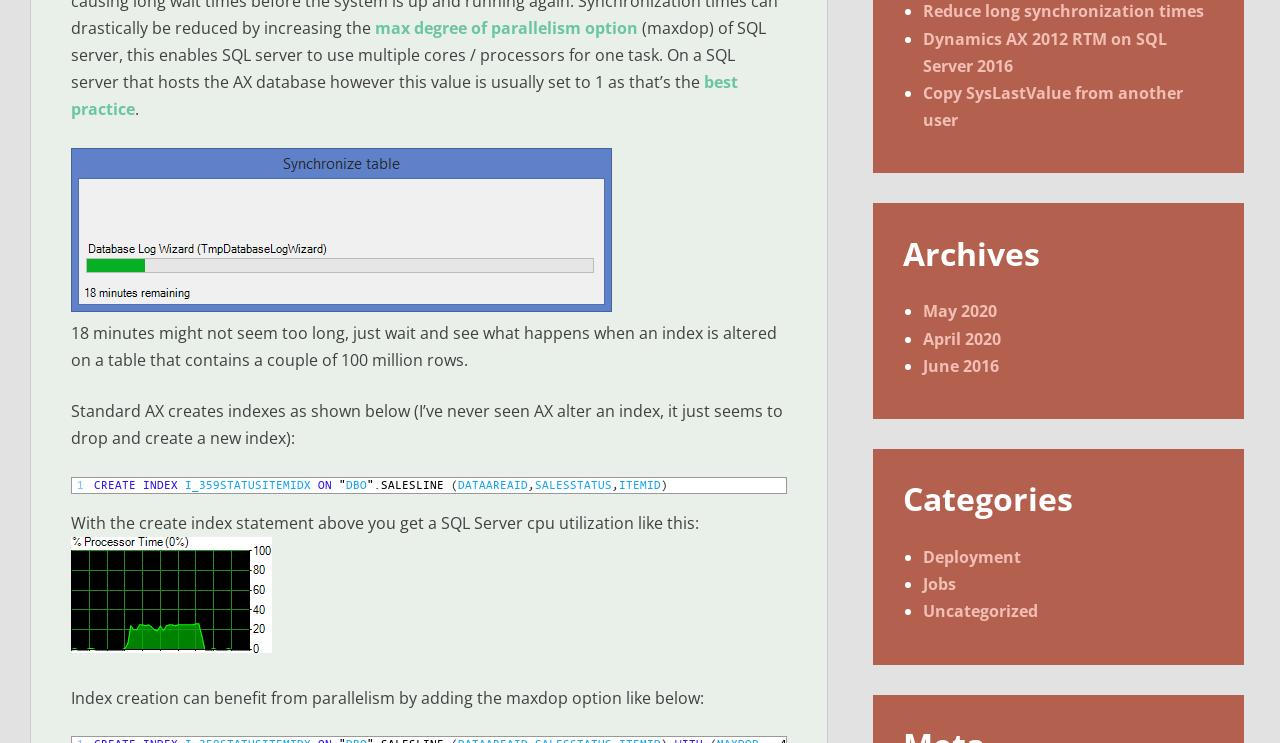Find the bounding box coordinates of the UI element according to this description: "May 2020".

[0.721, 0.404, 0.779, 0.434]